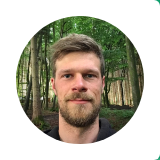What is Anselm Hannemann known for?
Based on the image, provide your answer in one word or phrase.

Curating WDRL